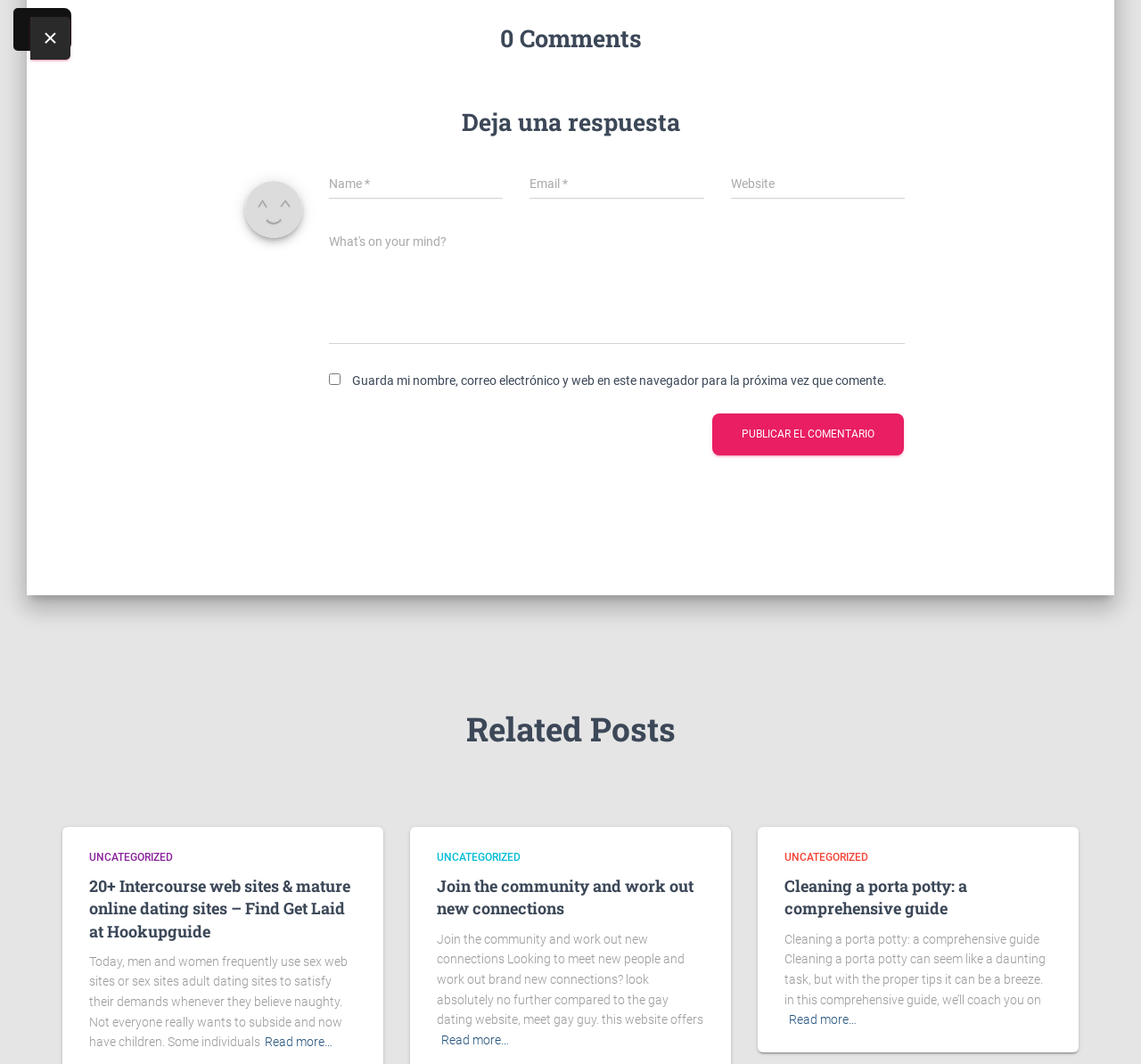What is the purpose of the button 'Publicar el comentario'?
Based on the visual information, provide a detailed and comprehensive answer.

The button 'Publicar el comentario' is placed below the comment input field and is likely used to submit the user's comment. The text 'PUBLICAR EL COMENTARIO' on the button further supports this conclusion.